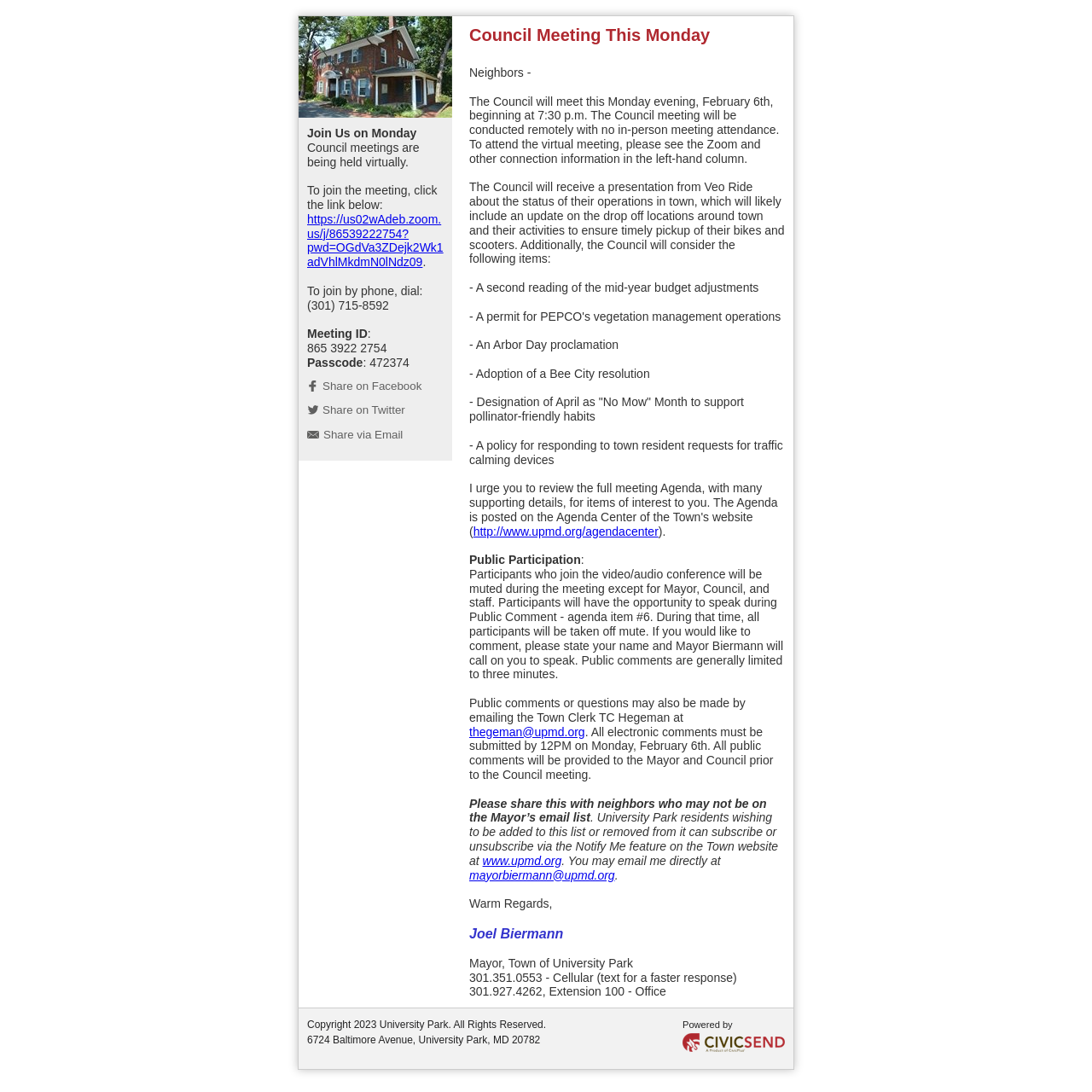Locate the bounding box coordinates of the clickable area to execute the instruction: "Email the Town Clerk". Provide the coordinates as four float numbers between 0 and 1, represented as [left, top, right, bottom].

[0.43, 0.664, 0.536, 0.676]